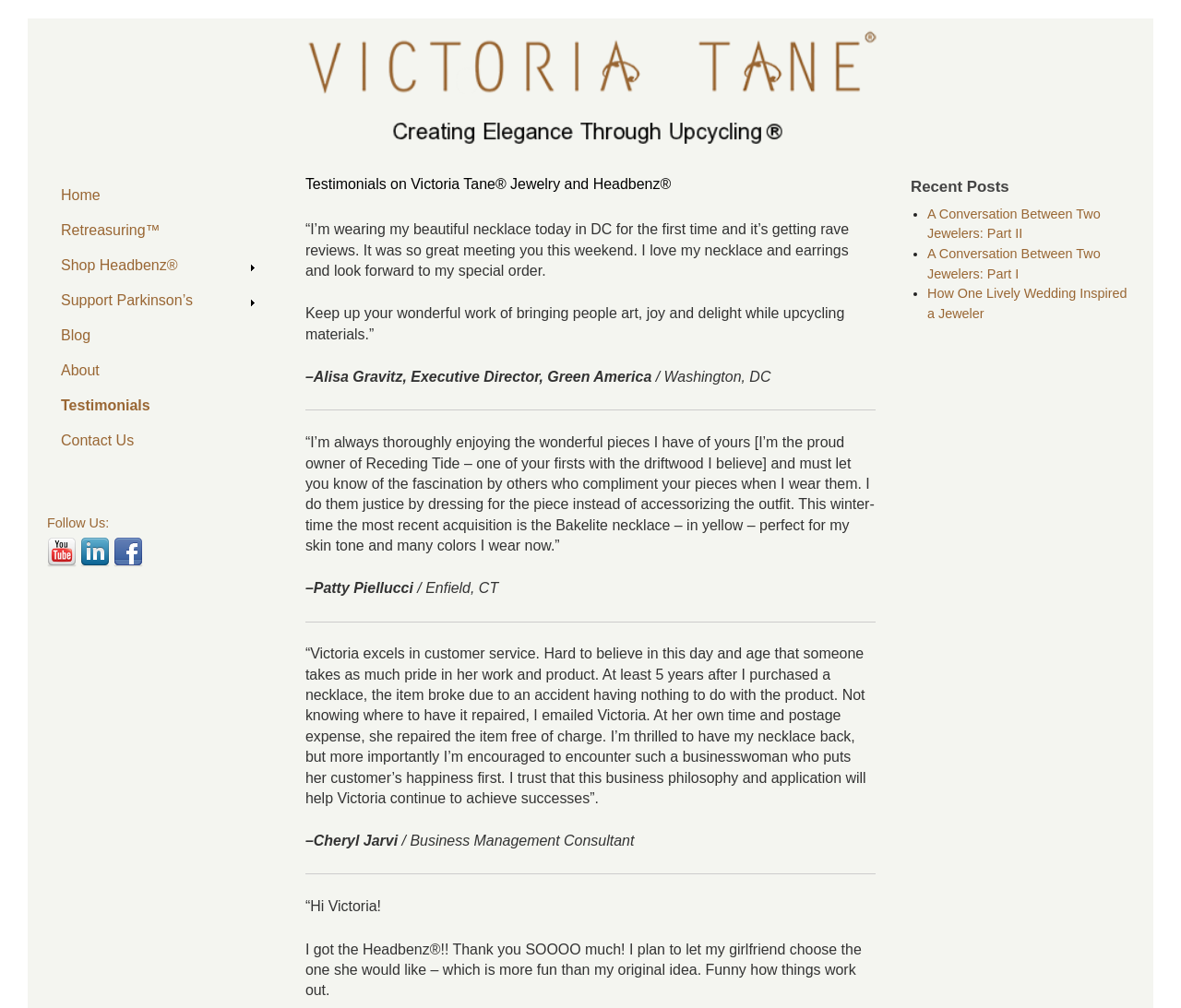Please determine the bounding box coordinates of the area that needs to be clicked to complete this task: 'View recent posts'. The coordinates must be four float numbers between 0 and 1, formatted as [left, top, right, bottom].

[0.771, 0.177, 0.96, 0.195]